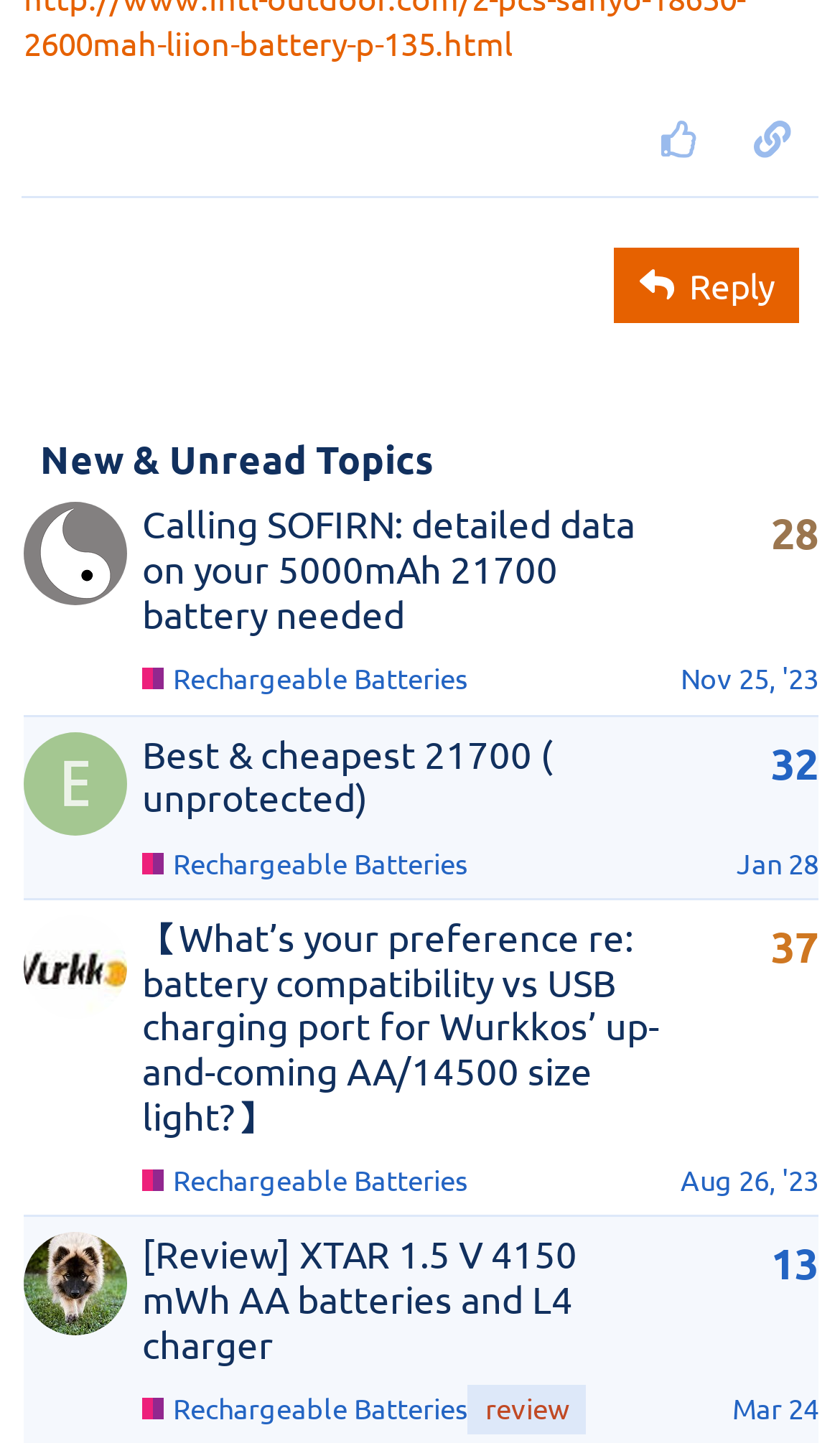Please specify the bounding box coordinates of the area that should be clicked to accomplish the following instruction: "View the topic 'Best & cheapest 21700 ( unprotected)'". The coordinates should consist of four float numbers between 0 and 1, i.e., [left, top, right, bottom].

[0.169, 0.505, 0.659, 0.567]